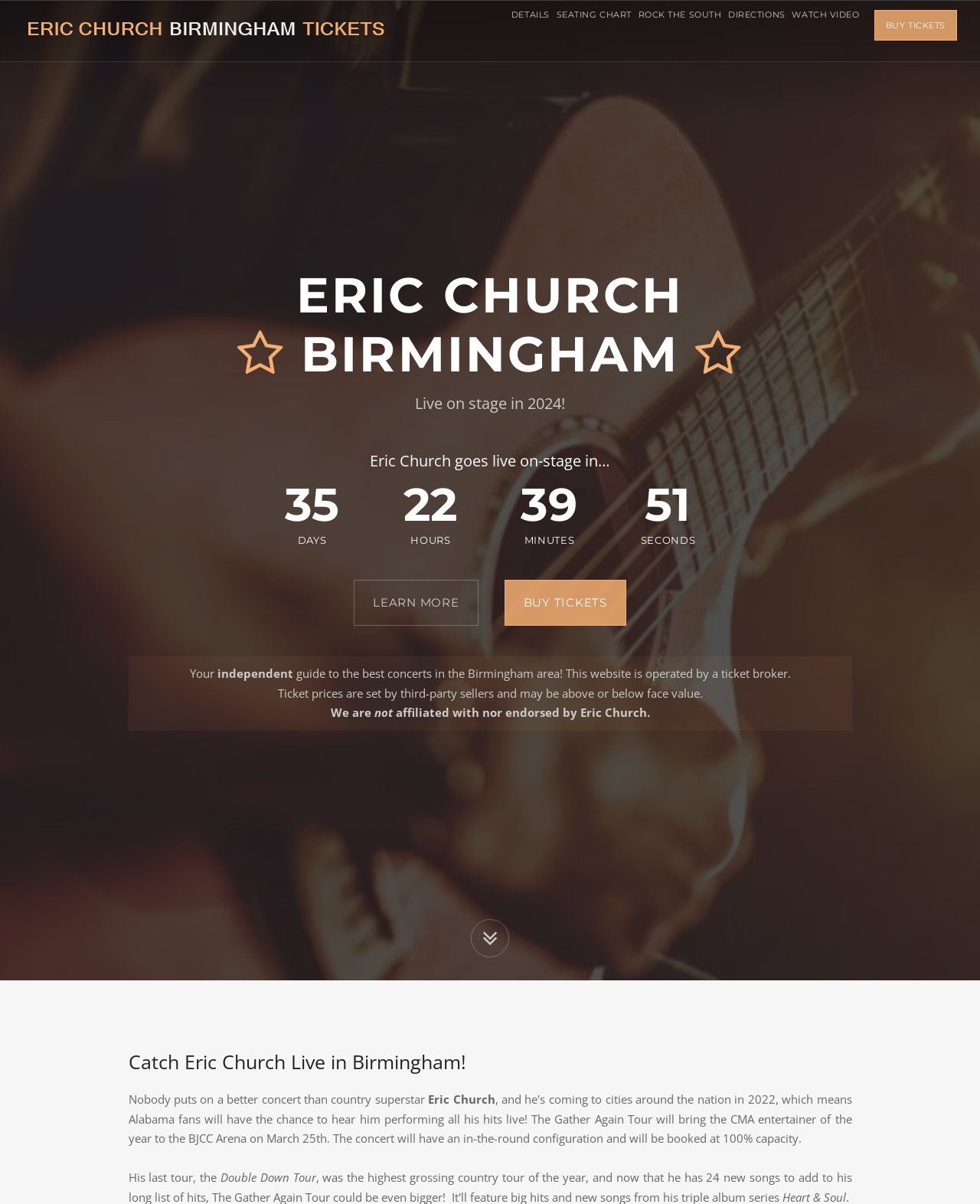What can you do on this website?
Using the details from the image, give an elaborate explanation to answer the question.

I found the answer by looking at the various links and buttons on the webpage, which include 'BUY TICKETS' and 'LEARN MORE'. This suggests that one of the main actions you can take on this website is to buy tickets.